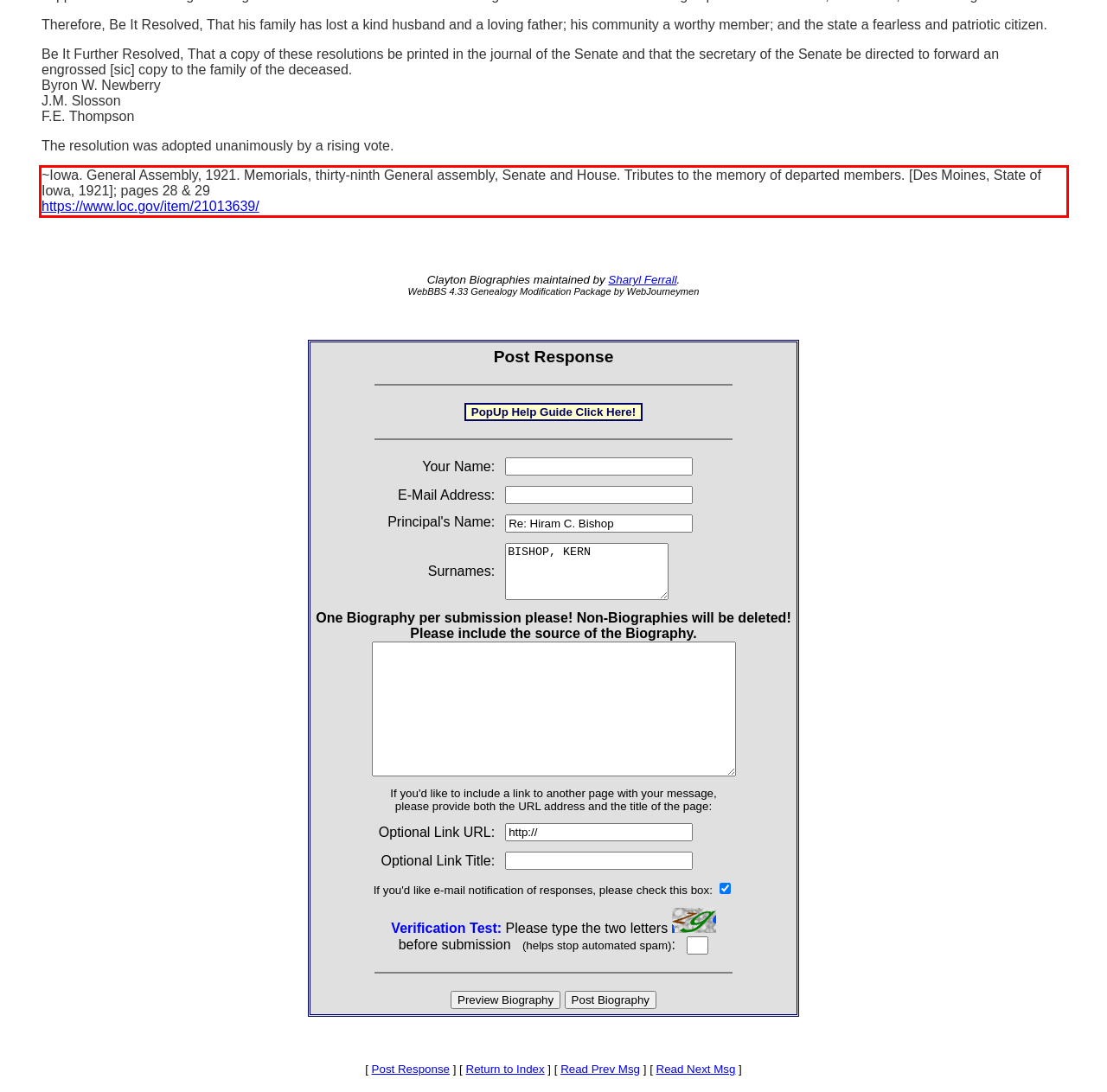Identify the text inside the red bounding box on the provided webpage screenshot by performing OCR.

~Iowa. General Assembly, 1921. Memorials, thirty-ninth General assembly, Senate and House. Tributes to the memory of departed members. [Des Moines, State of Iowa, 1921]; pages 28 & 29 https://www.loc.gov/item/21013639/